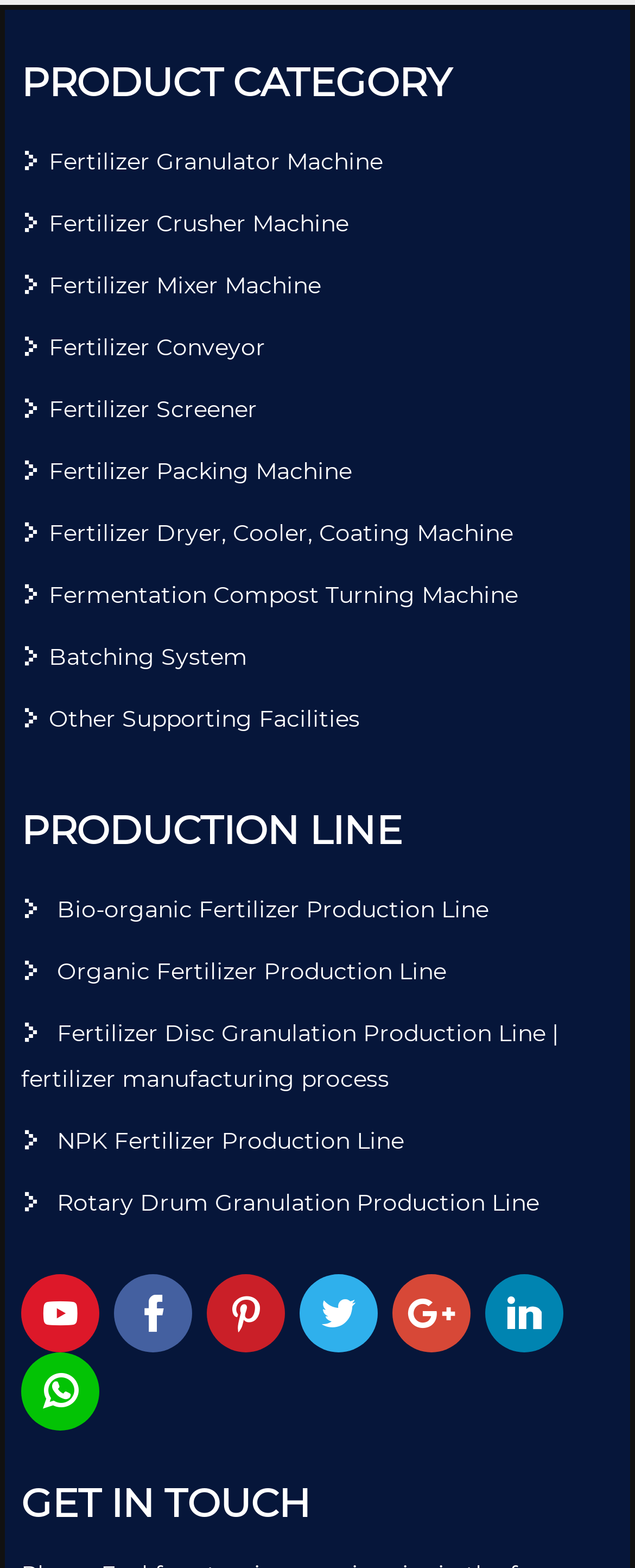How many types of fertilizer machines are listed?
Look at the screenshot and respond with one word or a short phrase.

9